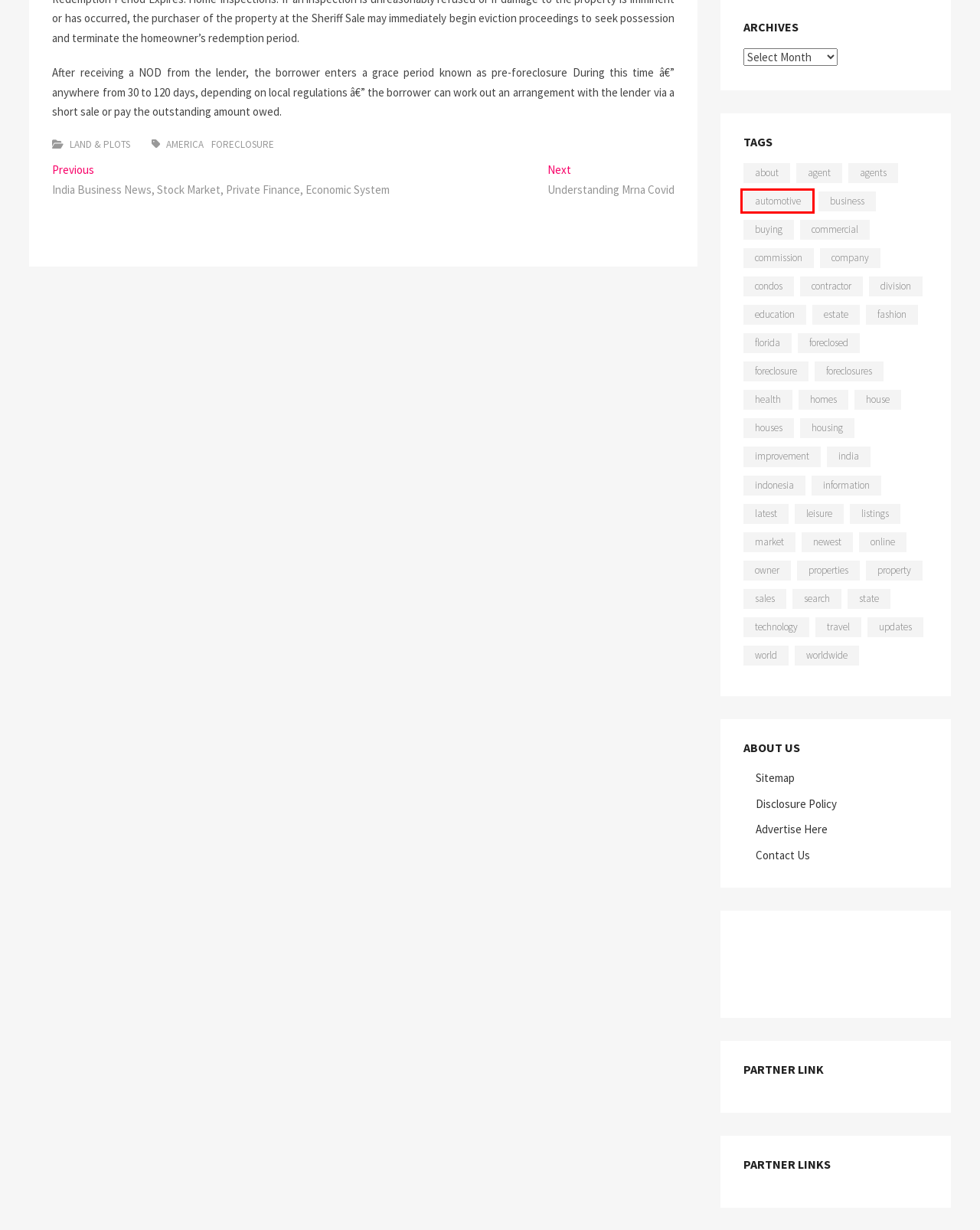You are given a screenshot of a webpage with a red rectangle bounding box around an element. Choose the best webpage description that matches the page after clicking the element in the bounding box. Here are the candidates:
A. house – VERT
B. India Business News, Stock Market, Private Finance, Economic System – VERT
C. fashion – VERT
D. houses – VERT
E. world – VERT
F. automotive – VERT
G. Sitemap – VERT
H. division – VERT

F